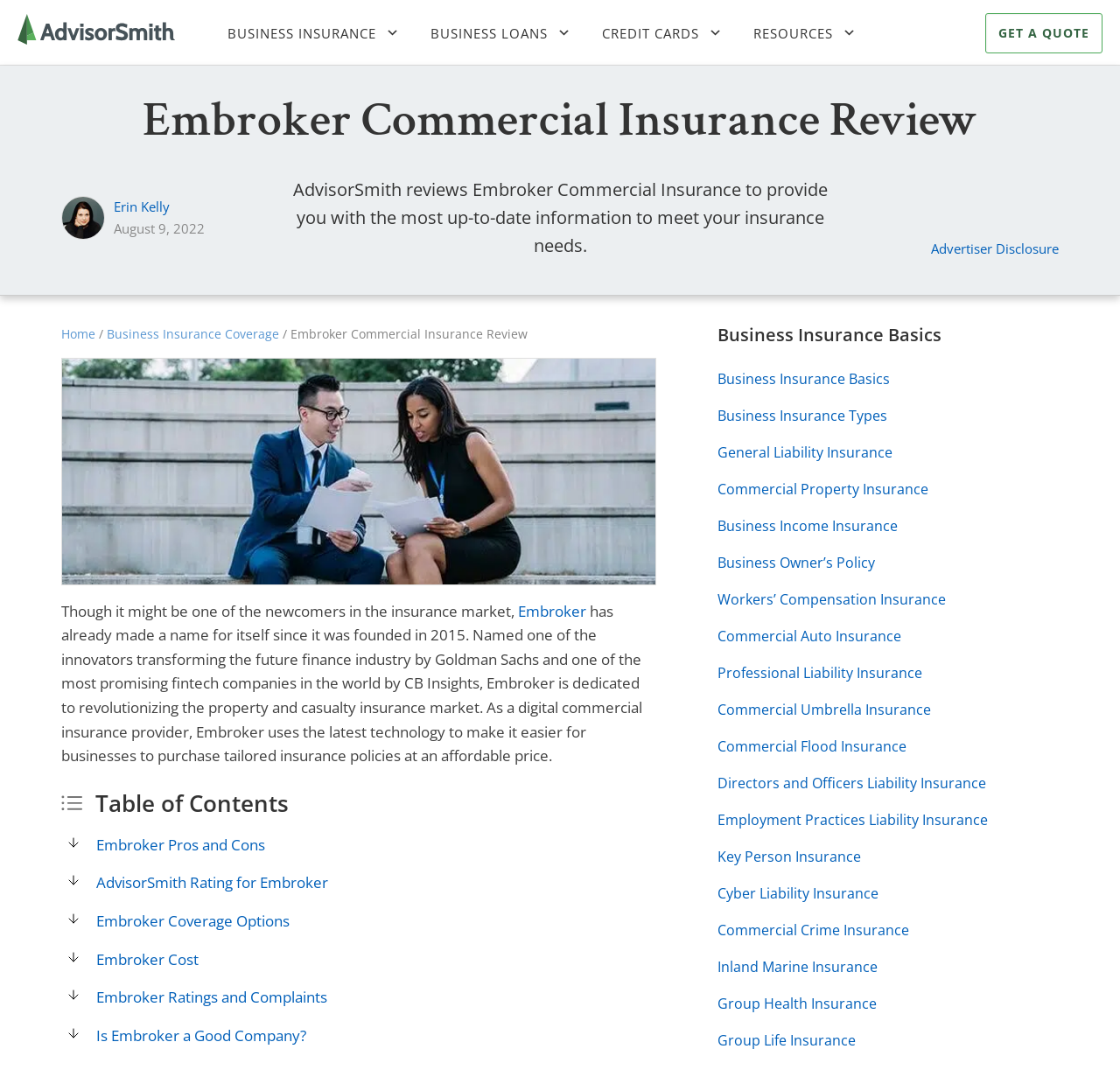Provide the bounding box coordinates of the area you need to click to execute the following instruction: "Click BUSINESS INSURANCE".

[0.196, 0.011, 0.365, 0.051]